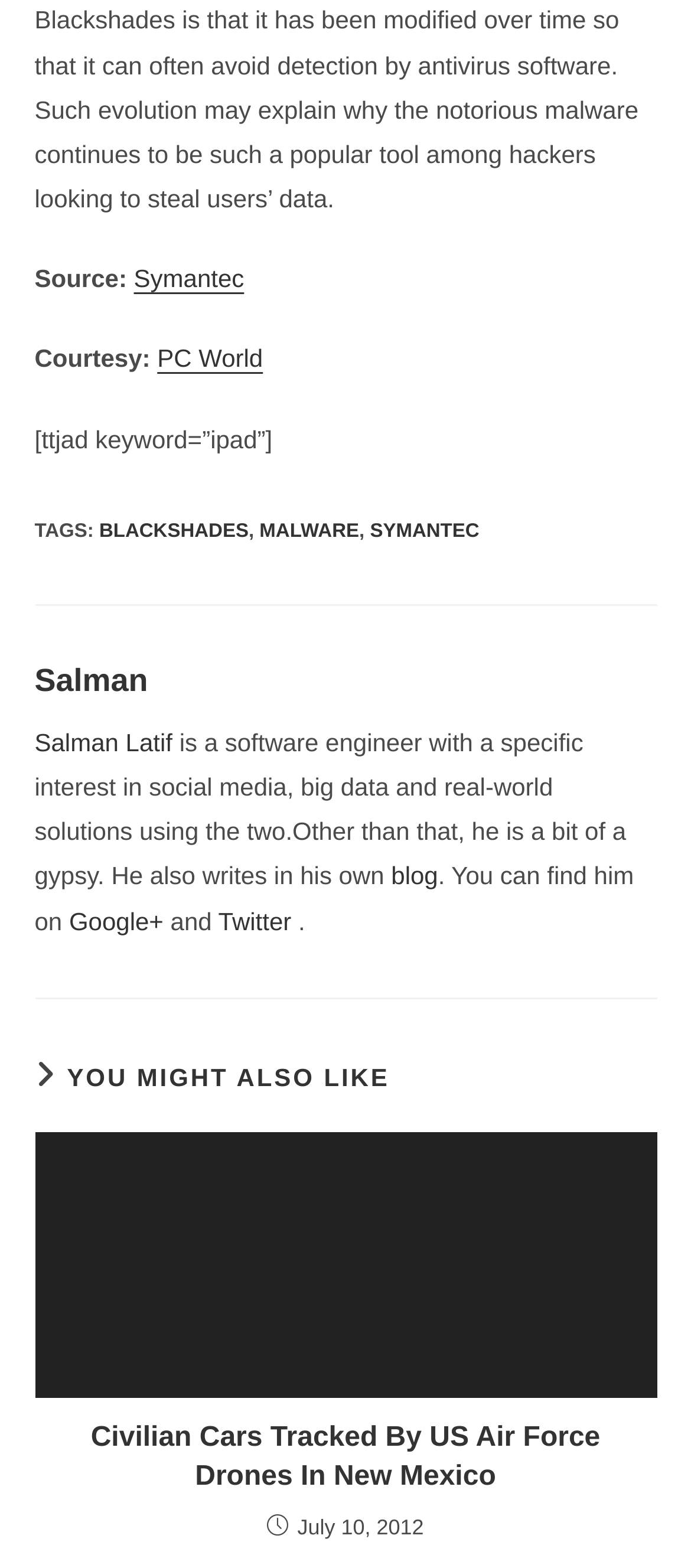Find the bounding box coordinates of the UI element according to this description: "Symantec".

[0.535, 0.332, 0.694, 0.346]